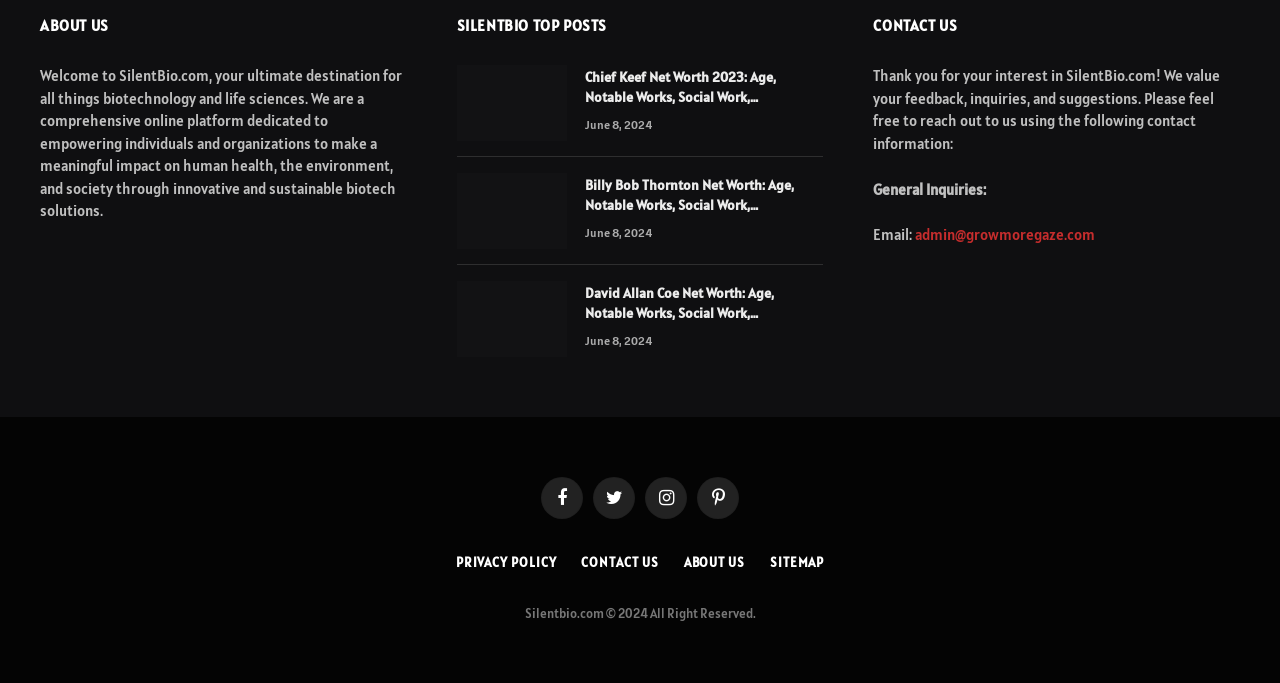How can users contact SilentBio.com?
Using the image as a reference, answer with just one word or a short phrase.

Email: admin@growmoregaze.com